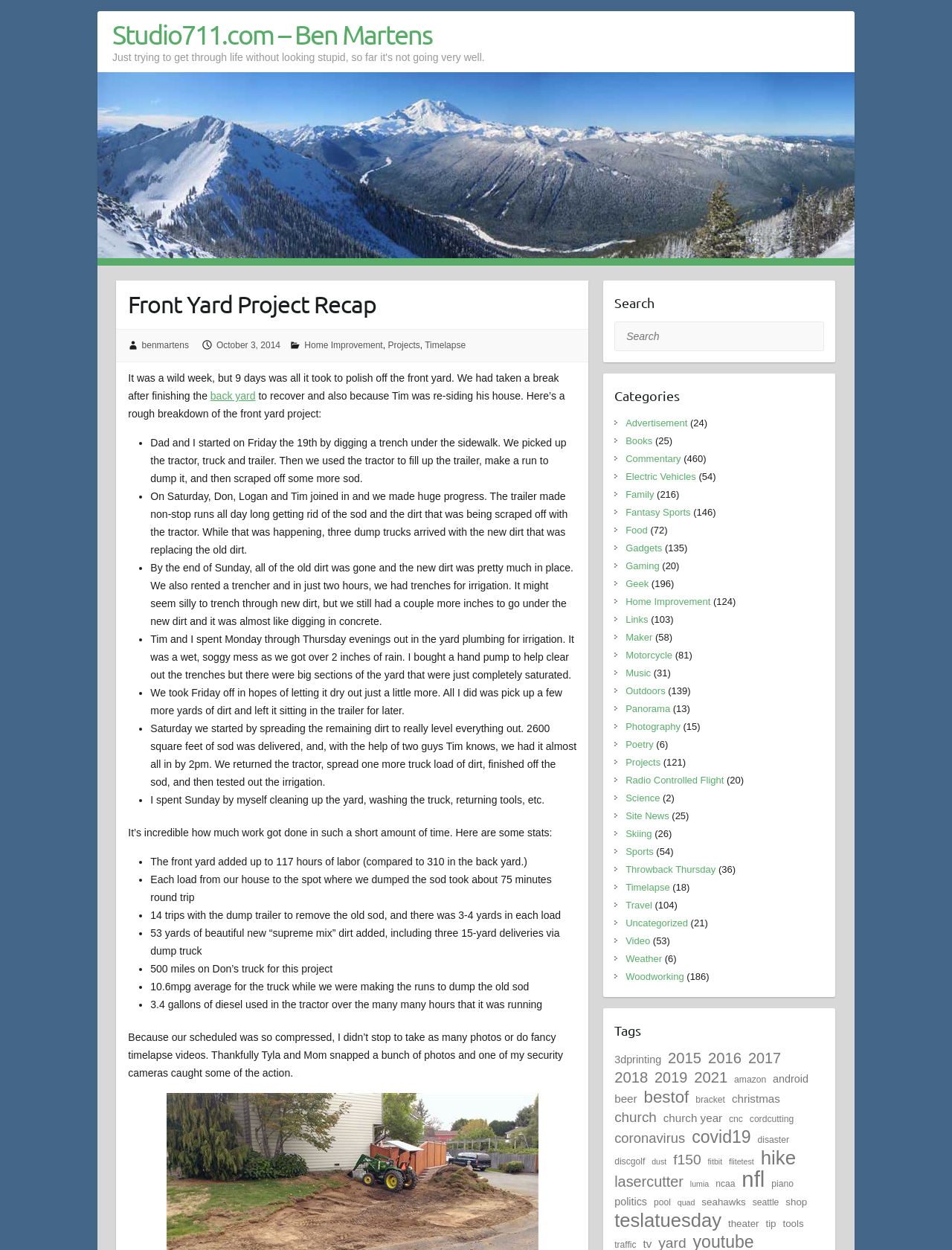Please specify the bounding box coordinates of the clickable region to carry out the following instruction: "Click on the 'benmartens' link". The coordinates should be four float numbers between 0 and 1, in the format [left, top, right, bottom].

[0.149, 0.272, 0.198, 0.28]